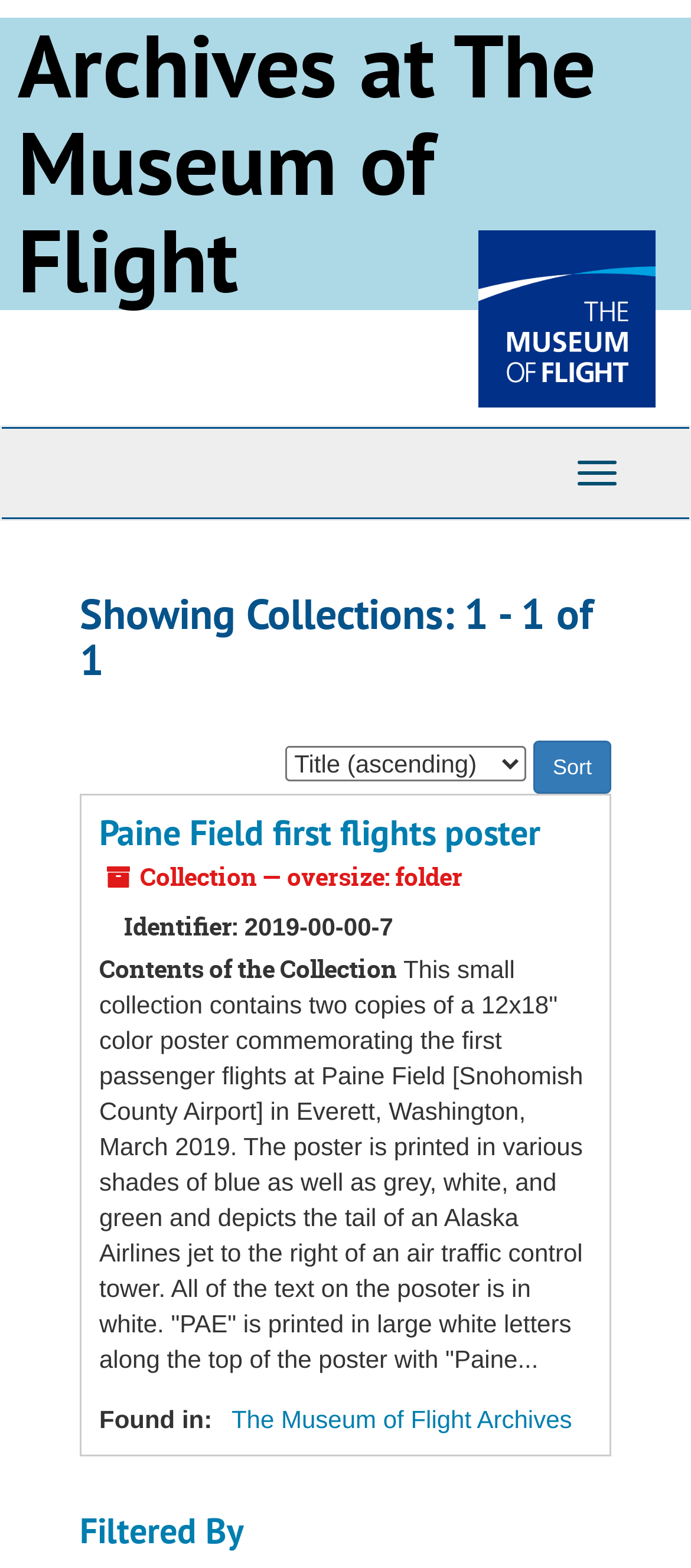Generate the title text from the webpage.

Archives at The Museum of Flight